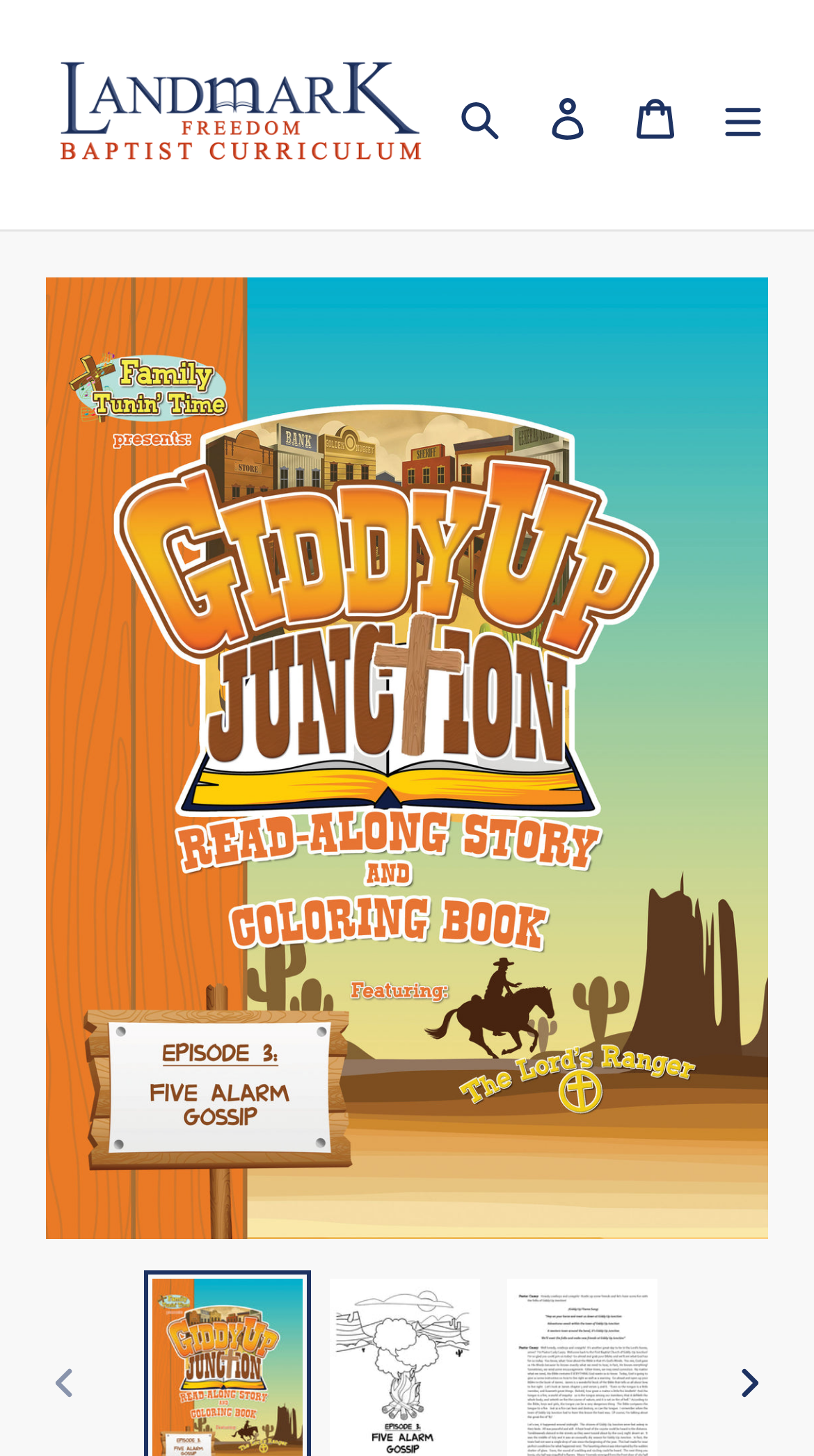How many slide navigation buttons are at the bottom?
Give a detailed response to the question by analyzing the screenshot.

There are two slide navigation buttons at the bottom of the webpage, which are 'PREVIOUS SLIDE' and 'NEXT SLIDE'.